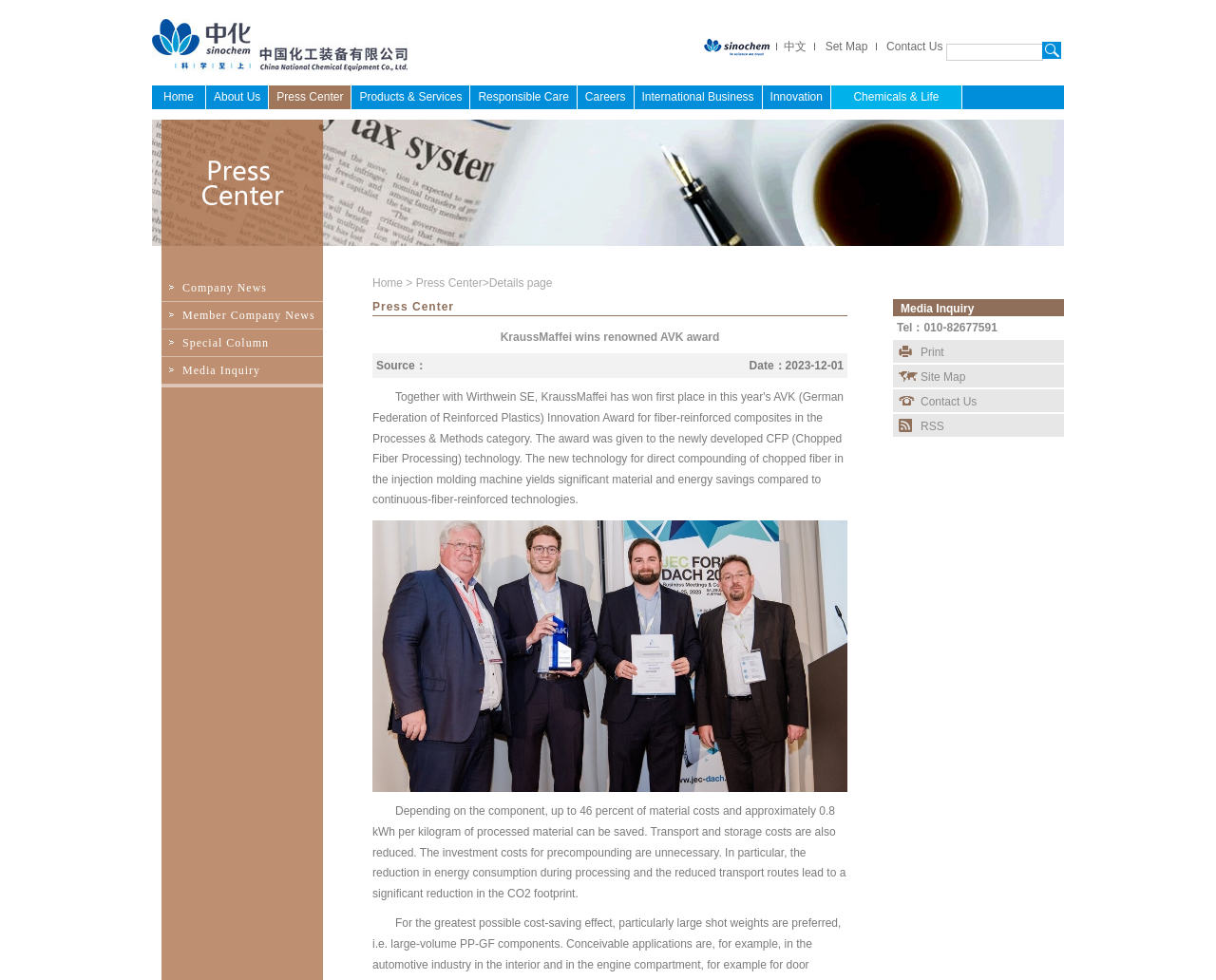How can users contact the company?
Please provide a single word or phrase as the answer based on the screenshot.

Through phone or website